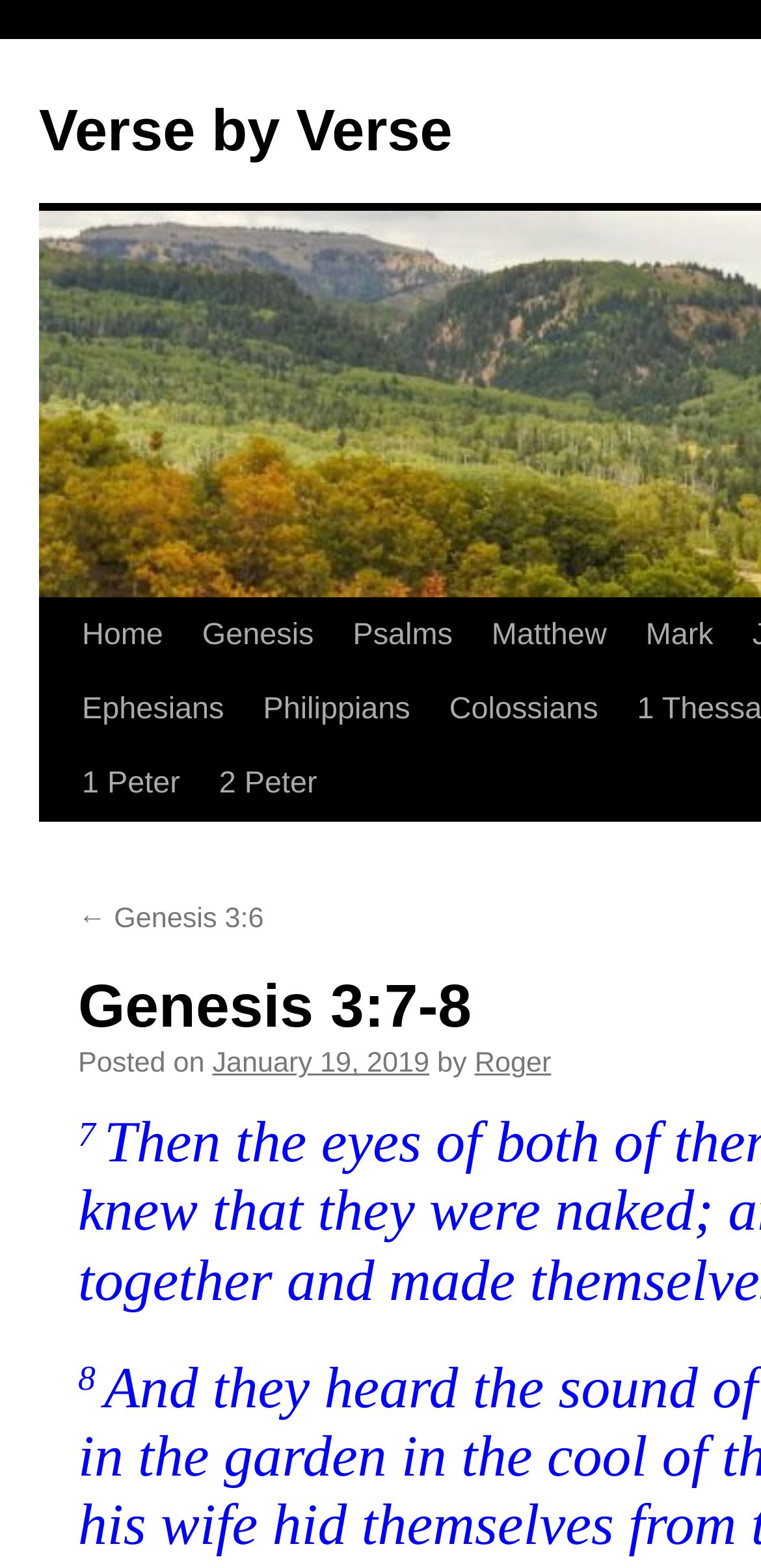Identify the bounding box of the UI element described as follows: "0". Provide the coordinates as four float numbers in the range of 0 to 1 [left, top, right, bottom].

None